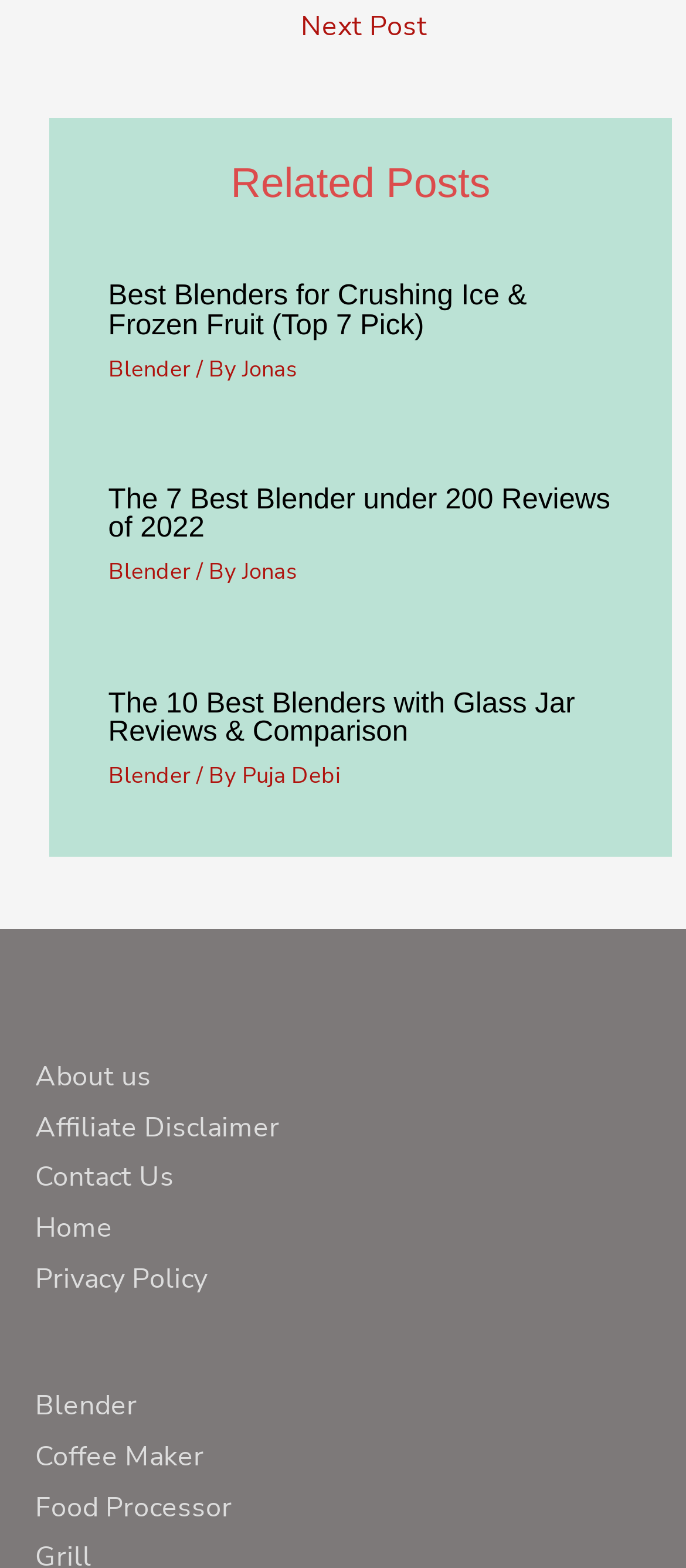Provide the bounding box coordinates of the UI element that matches the description: "Food Processor".

[0.051, 0.949, 0.338, 0.972]